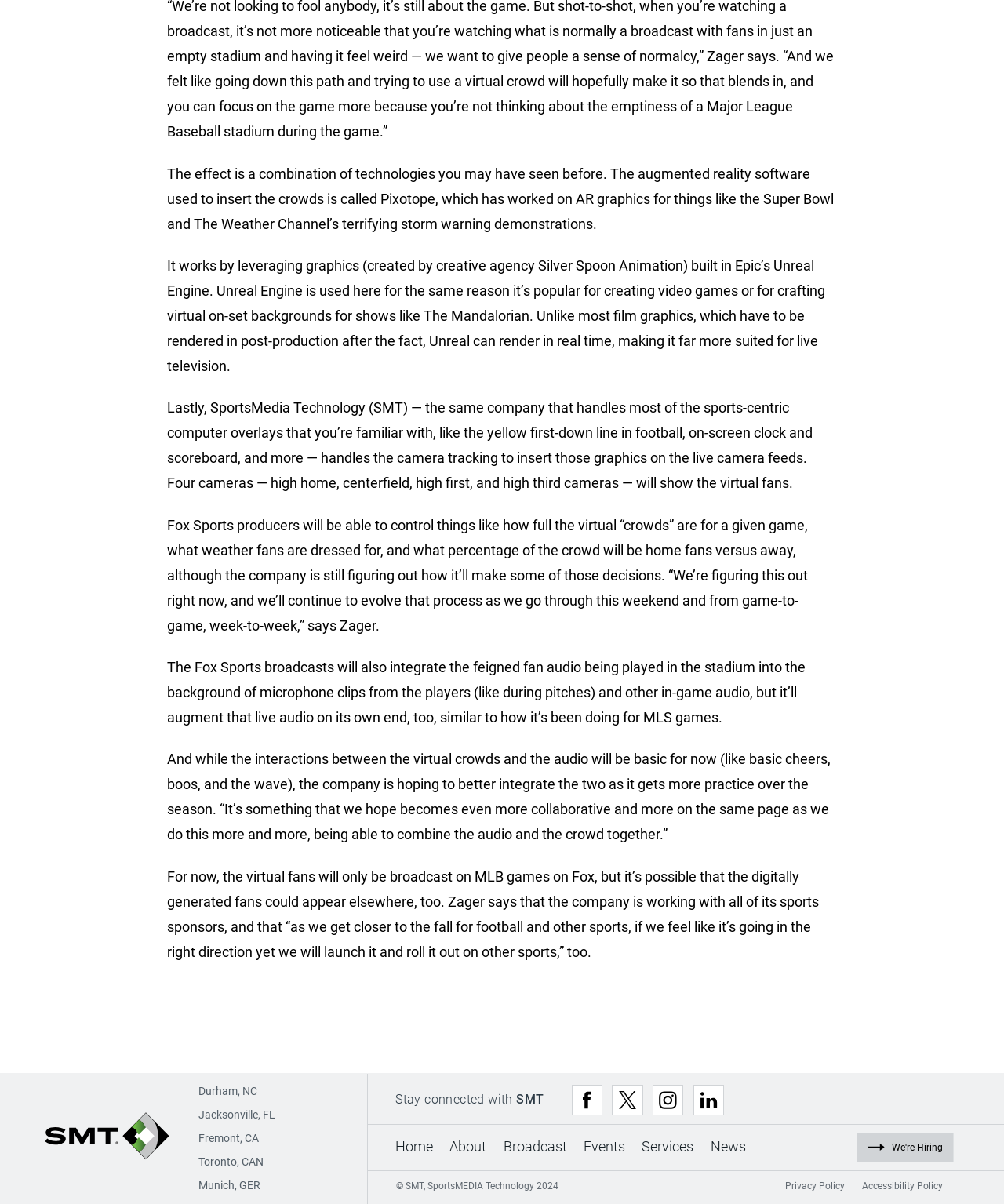Based on the element description: "aria-label="Twitter" title="Twitter Icon"", identify the UI element and provide its bounding box coordinates. Use four float numbers between 0 and 1, [left, top, right, bottom].

[0.61, 0.901, 0.64, 0.926]